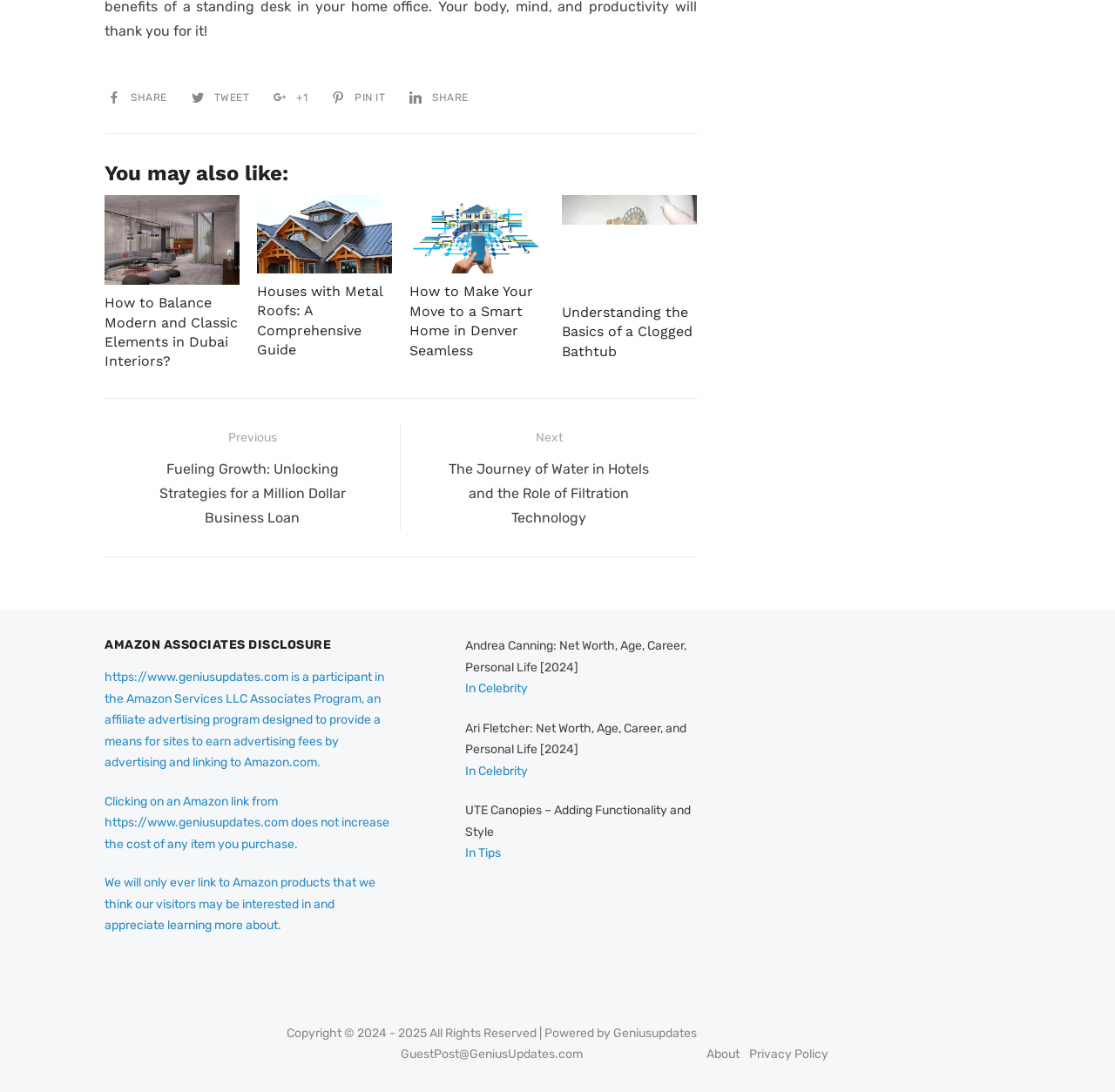Please answer the following question using a single word or phrase: 
What is the topic of the article 'How to Balance Modern and Classic Elements in Dubai Interiors?'

Interior design